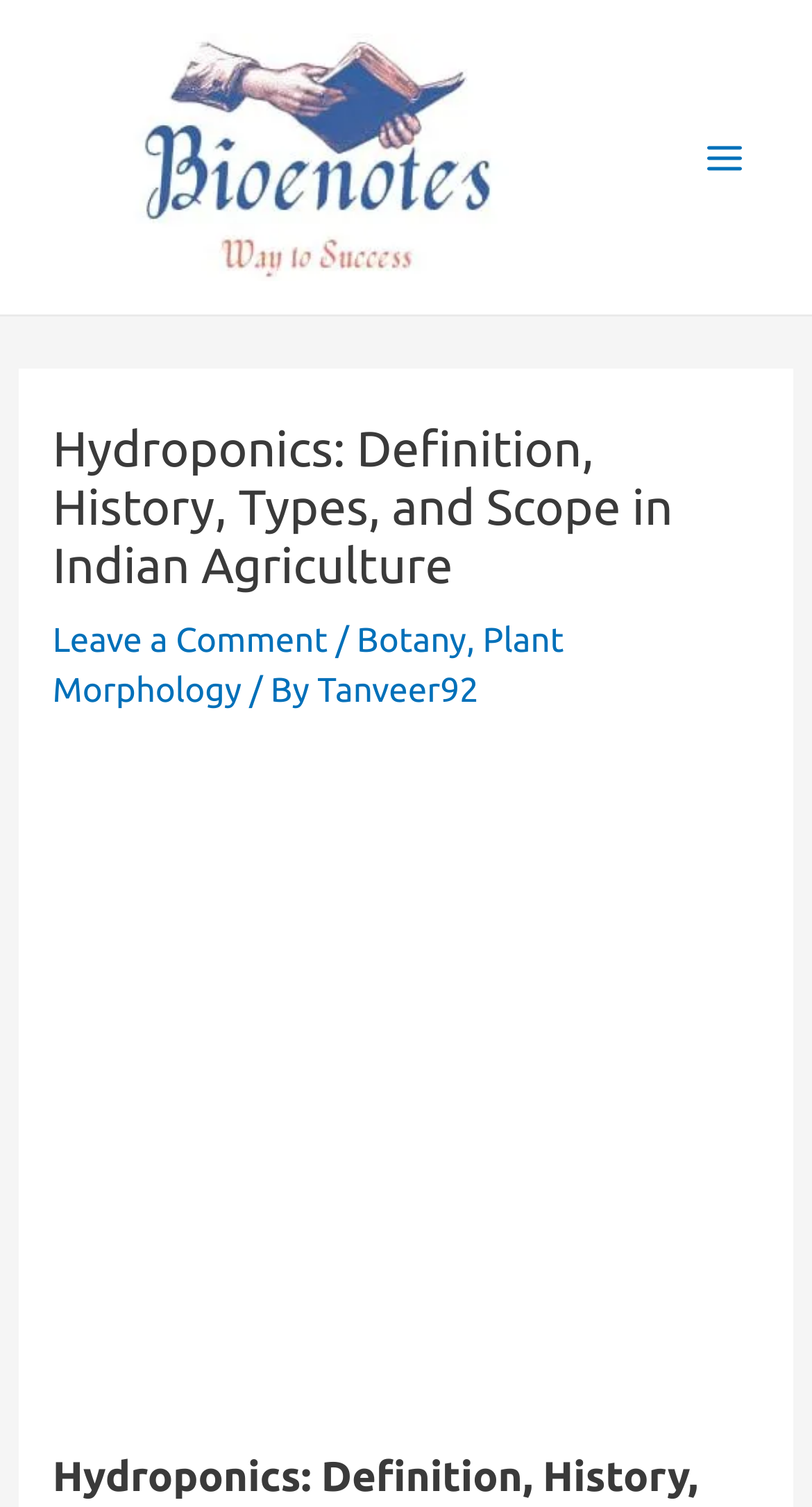Based on the element description, predict the bounding box coordinates (top-left x, top-left y, bottom-right x, bottom-right y) for the UI element in the screenshot: Plant Morphology

[0.065, 0.413, 0.695, 0.471]